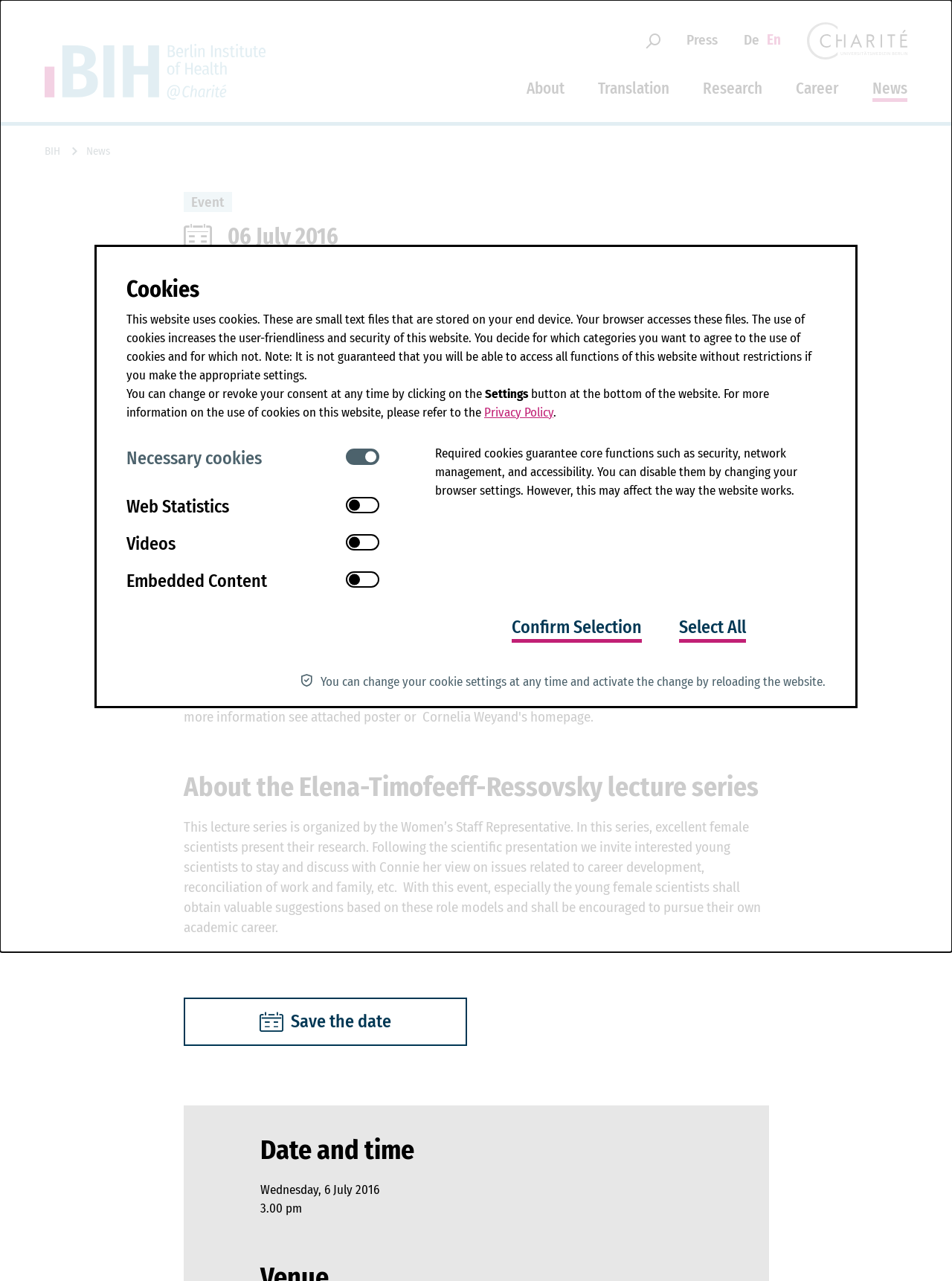Please find the bounding box coordinates in the format (top-left x, top-left y, bottom-right x, bottom-right y) for the given element description. Ensure the coordinates are floating point numbers between 0 and 1. Description: Web Statistics

[0.133, 0.386, 0.363, 0.404]